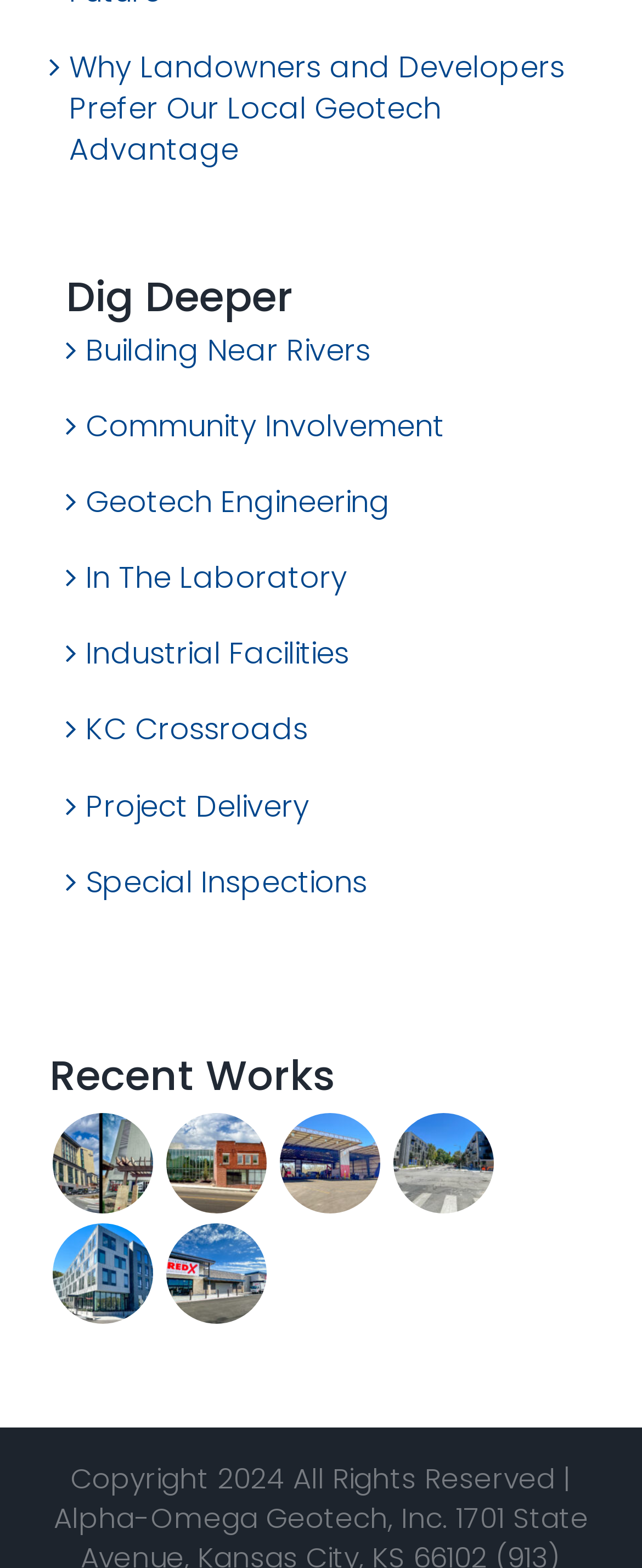Find the bounding box coordinates of the clickable region needed to perform the following instruction: "Explore 'The Crosswalks'". The coordinates should be provided as four float numbers between 0 and 1, i.e., [left, top, right, bottom].

[0.608, 0.707, 0.772, 0.777]